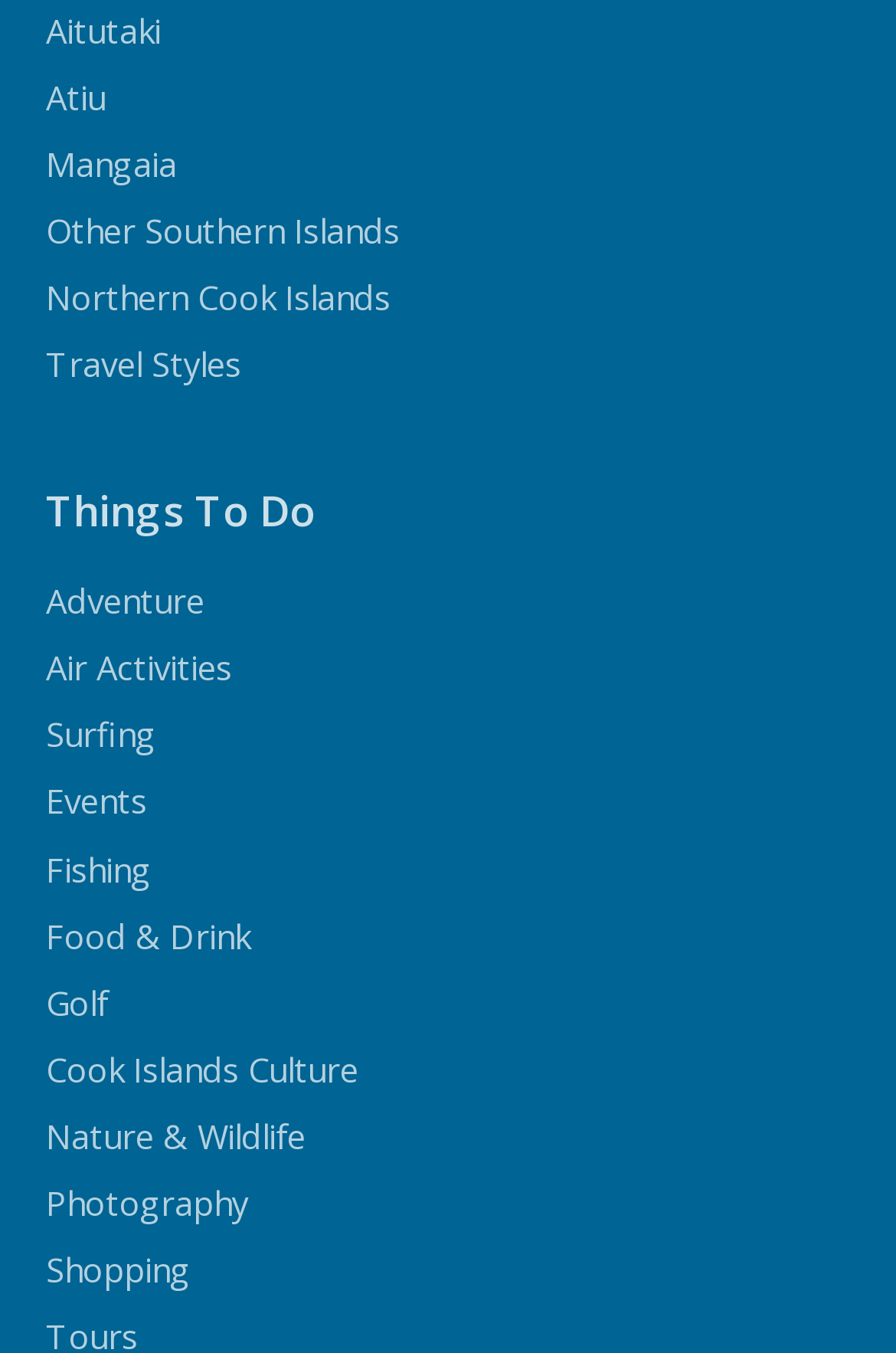How many links are under the 'Things To Do' heading?
Based on the image, give a concise answer in the form of a single word or short phrase.

12